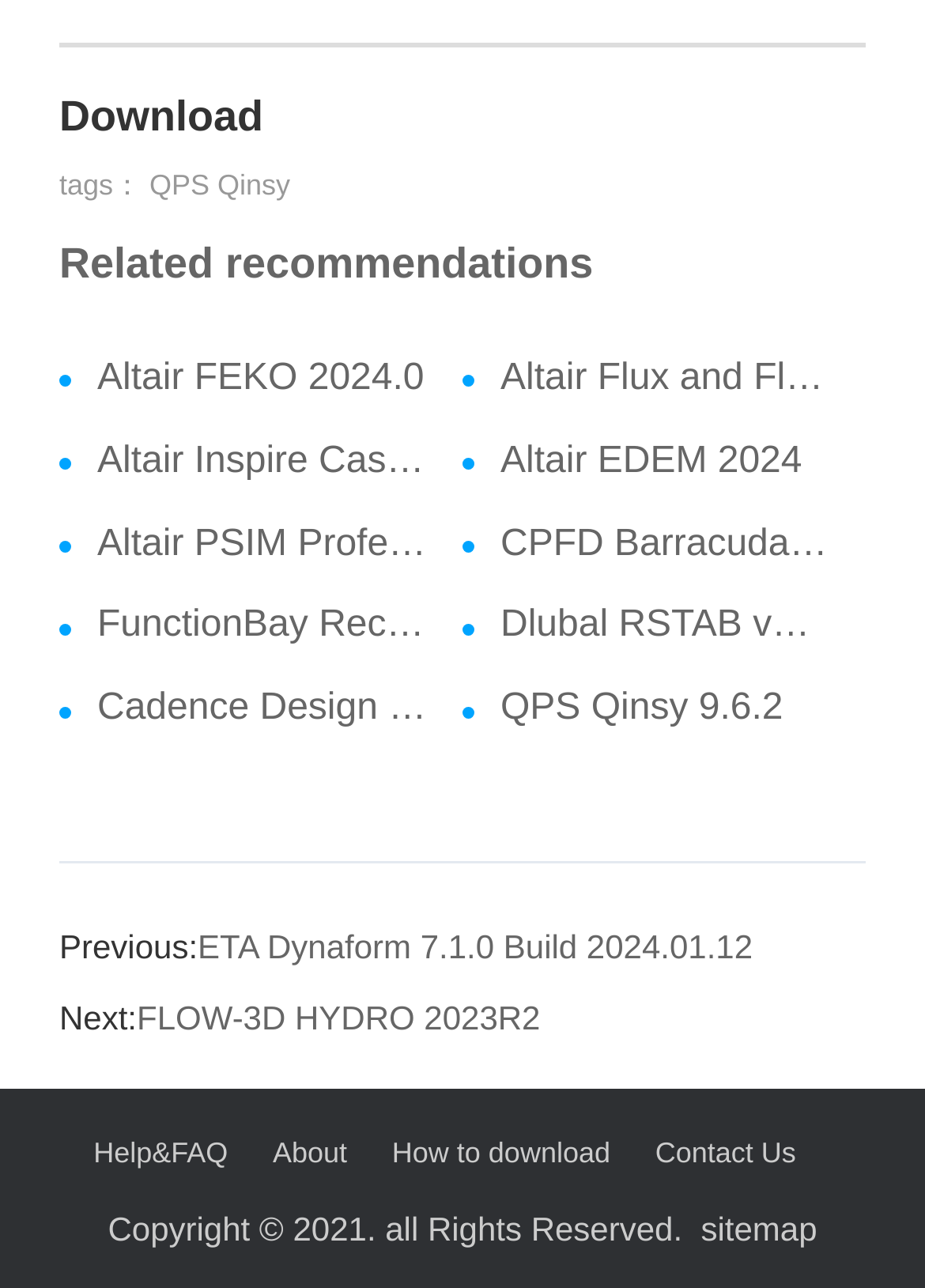Pinpoint the bounding box coordinates of the element you need to click to execute the following instruction: "learn about car AC repair". The bounding box should be represented by four float numbers between 0 and 1, in the format [left, top, right, bottom].

None